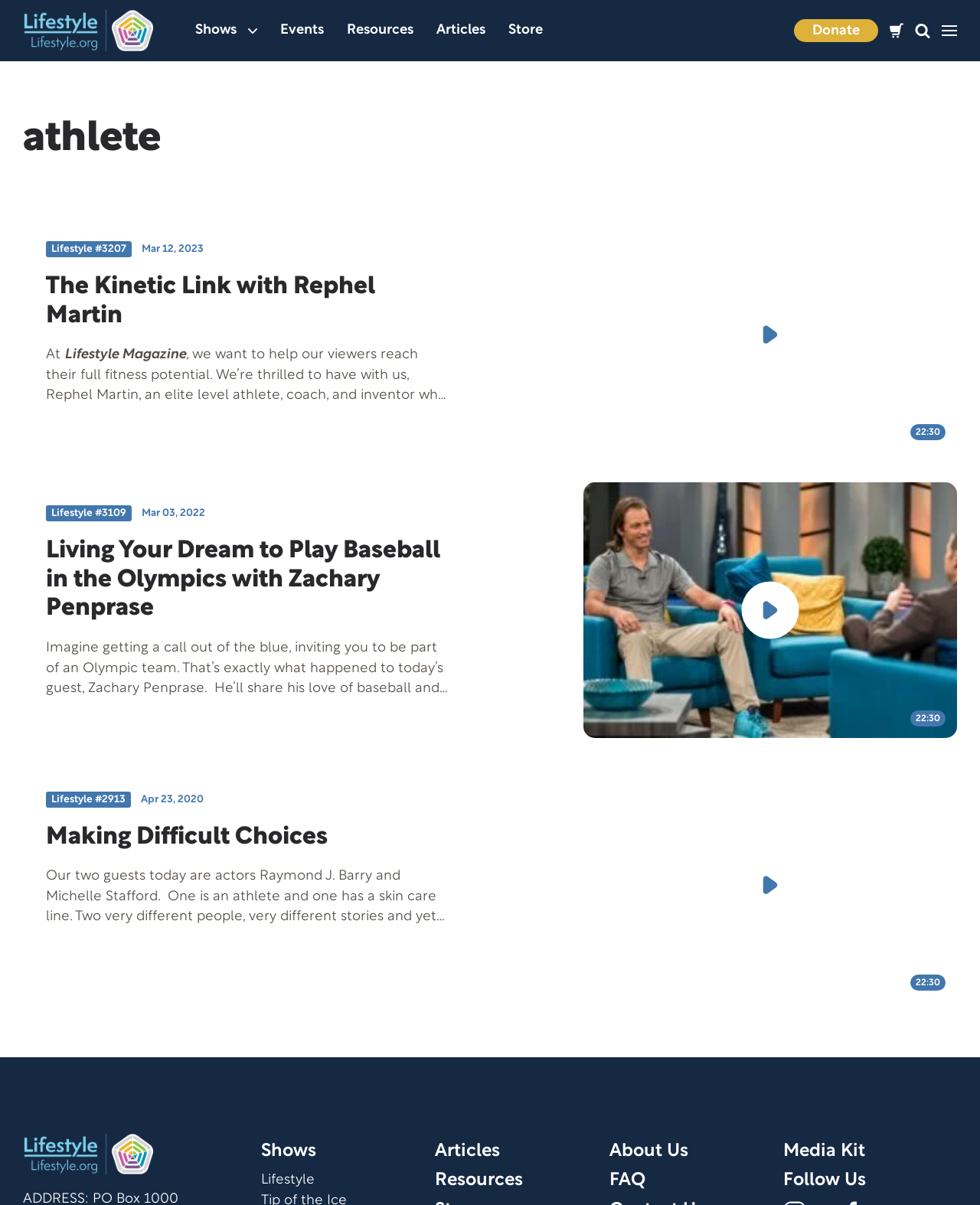Please locate the bounding box coordinates of the element that should be clicked to complete the given instruction: "Open the menu".

[0.961, 0.0, 0.977, 0.051]